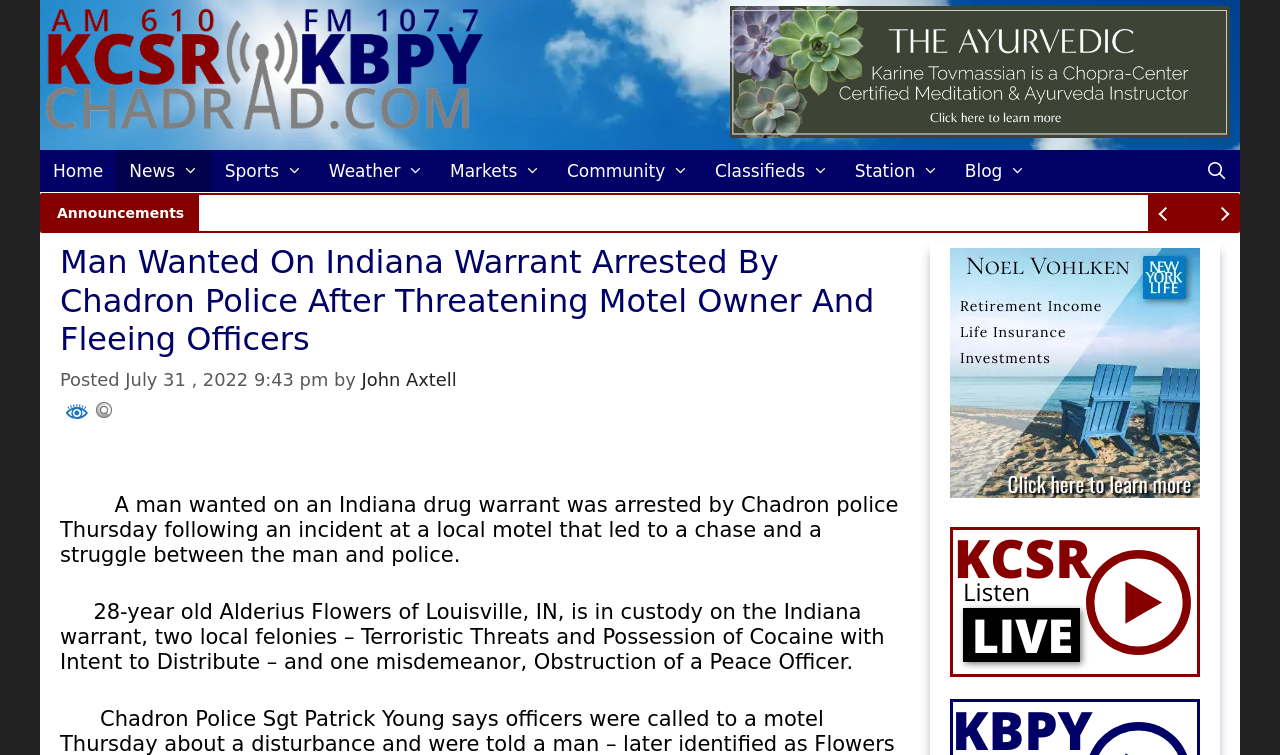Point out the bounding box coordinates of the section to click in order to follow this instruction: "Listen to KCSR live".

[0.742, 0.879, 0.938, 0.902]